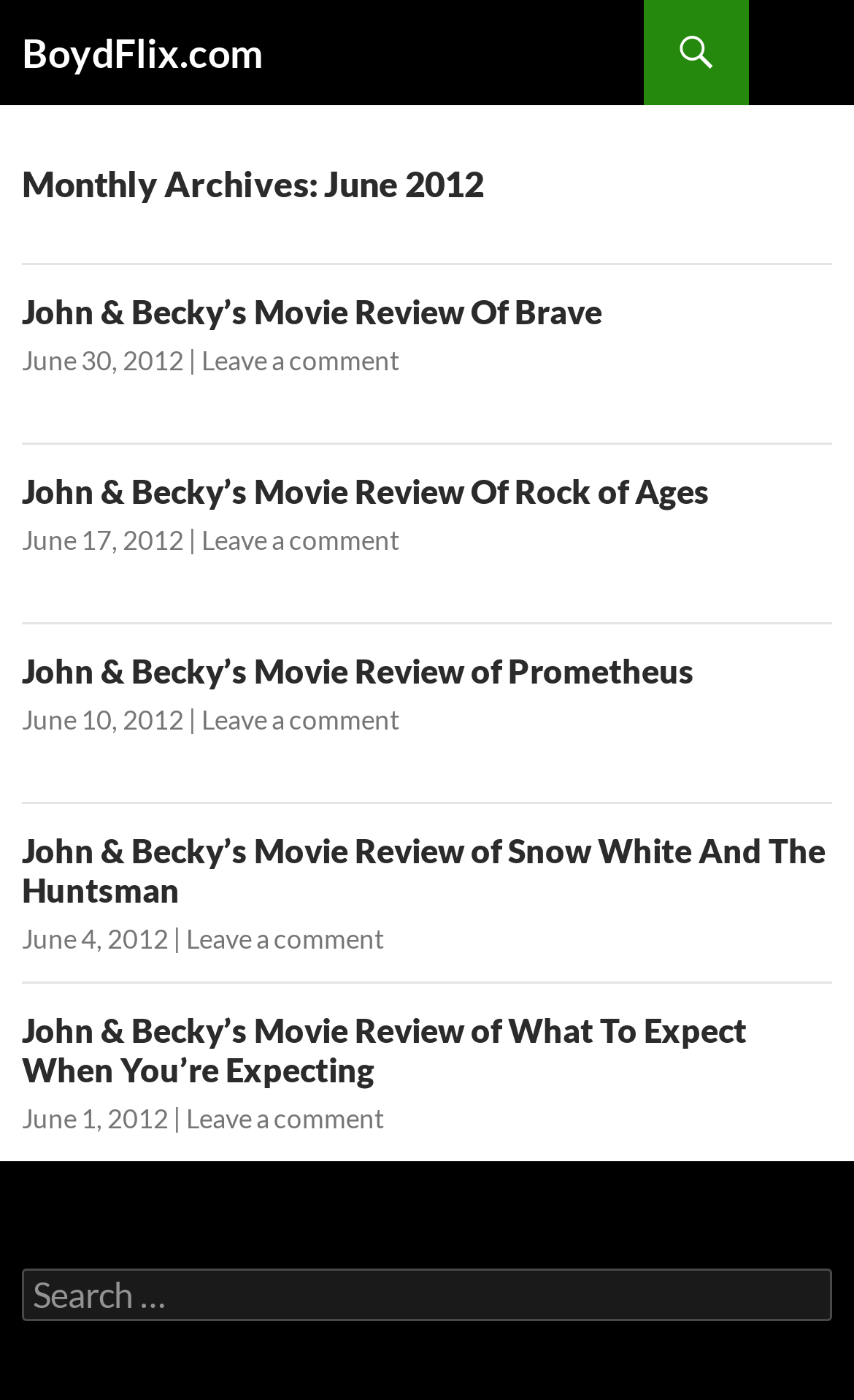Find the bounding box coordinates of the element to click in order to complete this instruction: "Search for something". The bounding box coordinates must be four float numbers between 0 and 1, denoted as [left, top, right, bottom].

[0.026, 0.906, 0.974, 0.944]